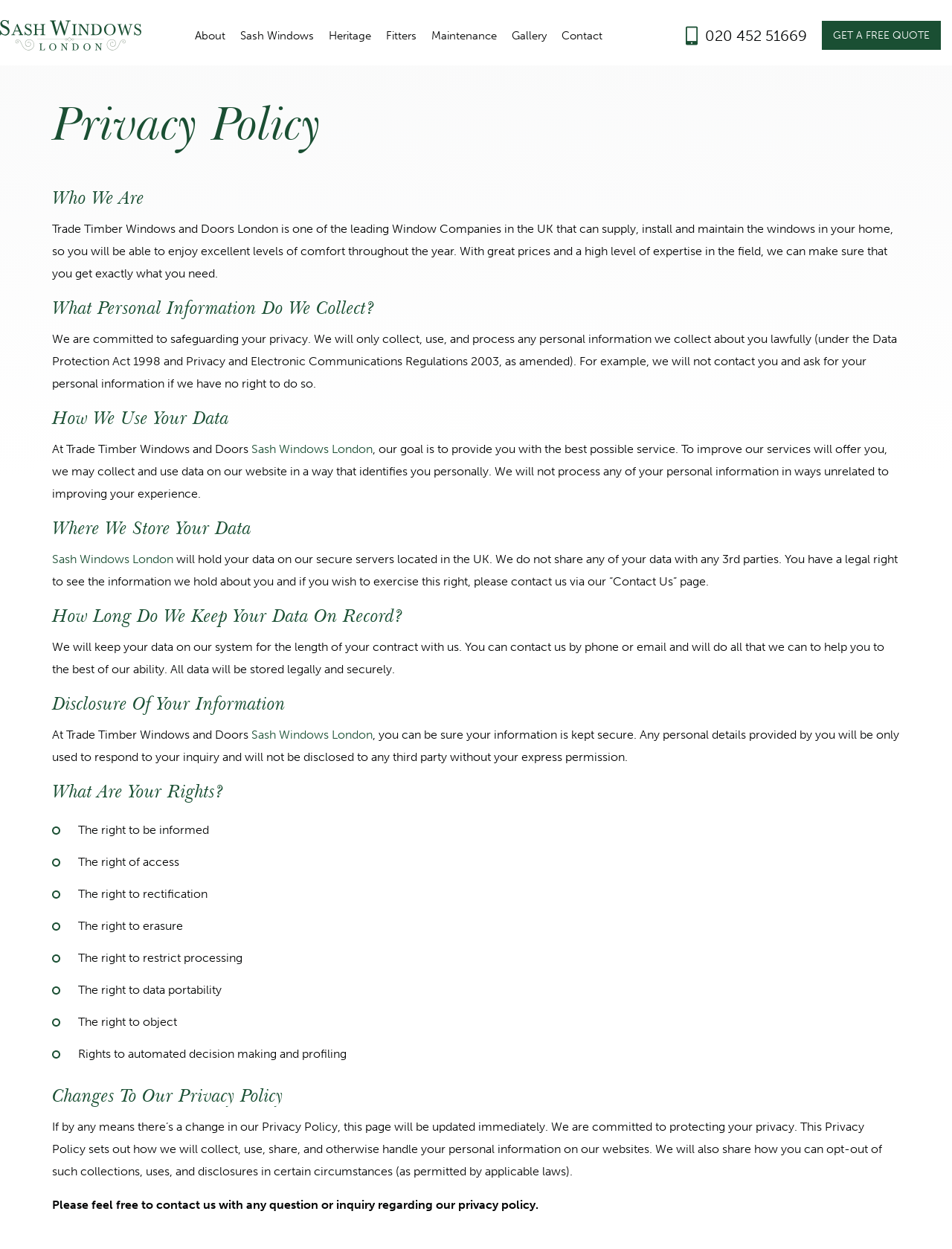What is the purpose of collecting personal information?
Based on the screenshot, respond with a single word or phrase.

To improve services